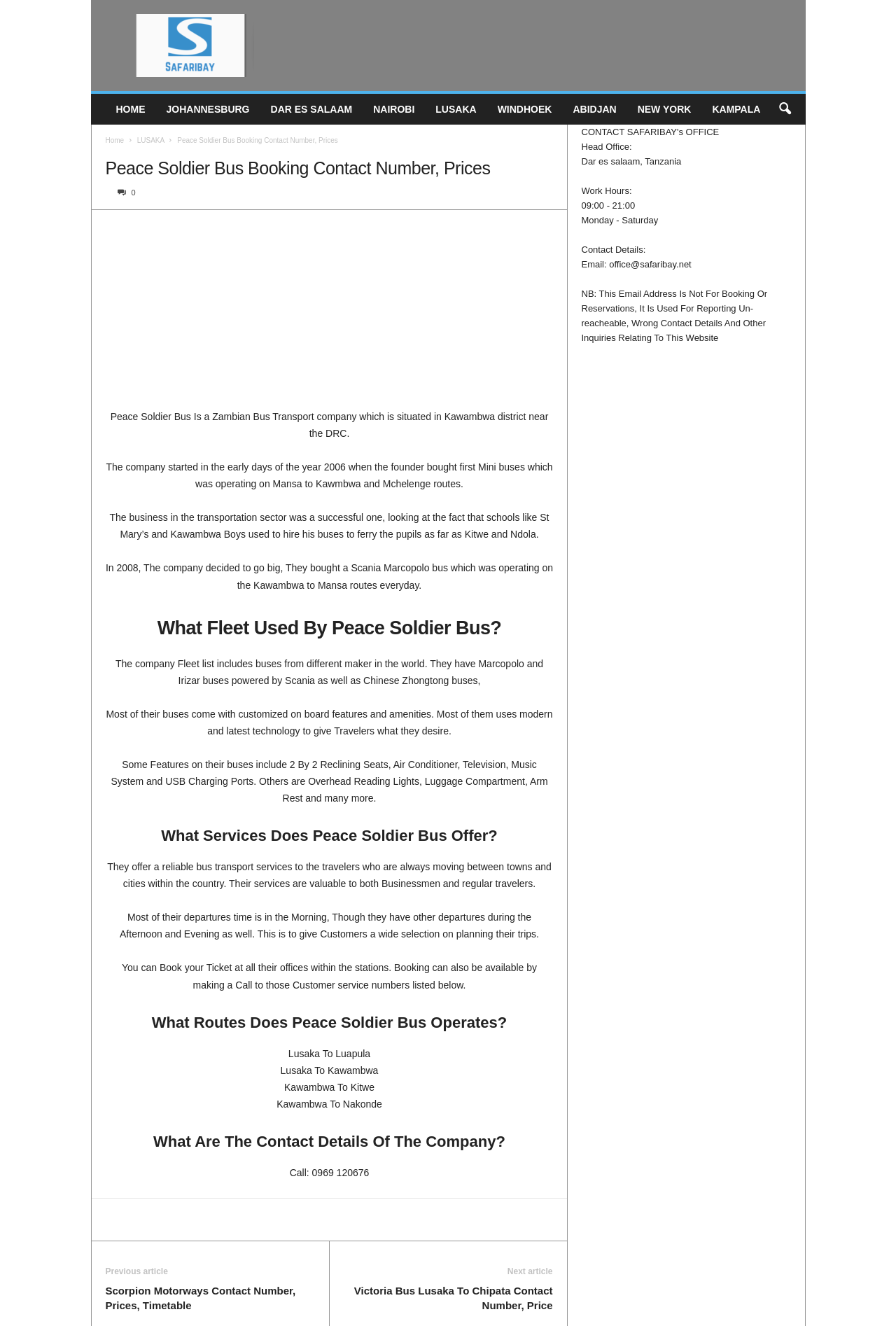Please identify the bounding box coordinates of the element on the webpage that should be clicked to follow this instruction: "Visit the home page". The bounding box coordinates should be given as four float numbers between 0 and 1, formatted as [left, top, right, bottom].

[0.118, 0.071, 0.174, 0.094]